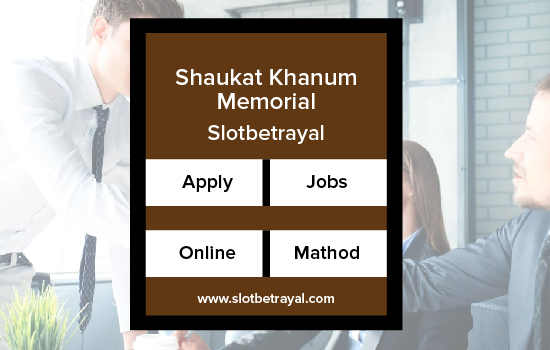What is the background of the graphic?
Make sure to answer the question with a detailed and comprehensive explanation.

The background of the graphic is a blurred office setting, which suggests a professional environment and emphasizes the seriousness of the job applications.